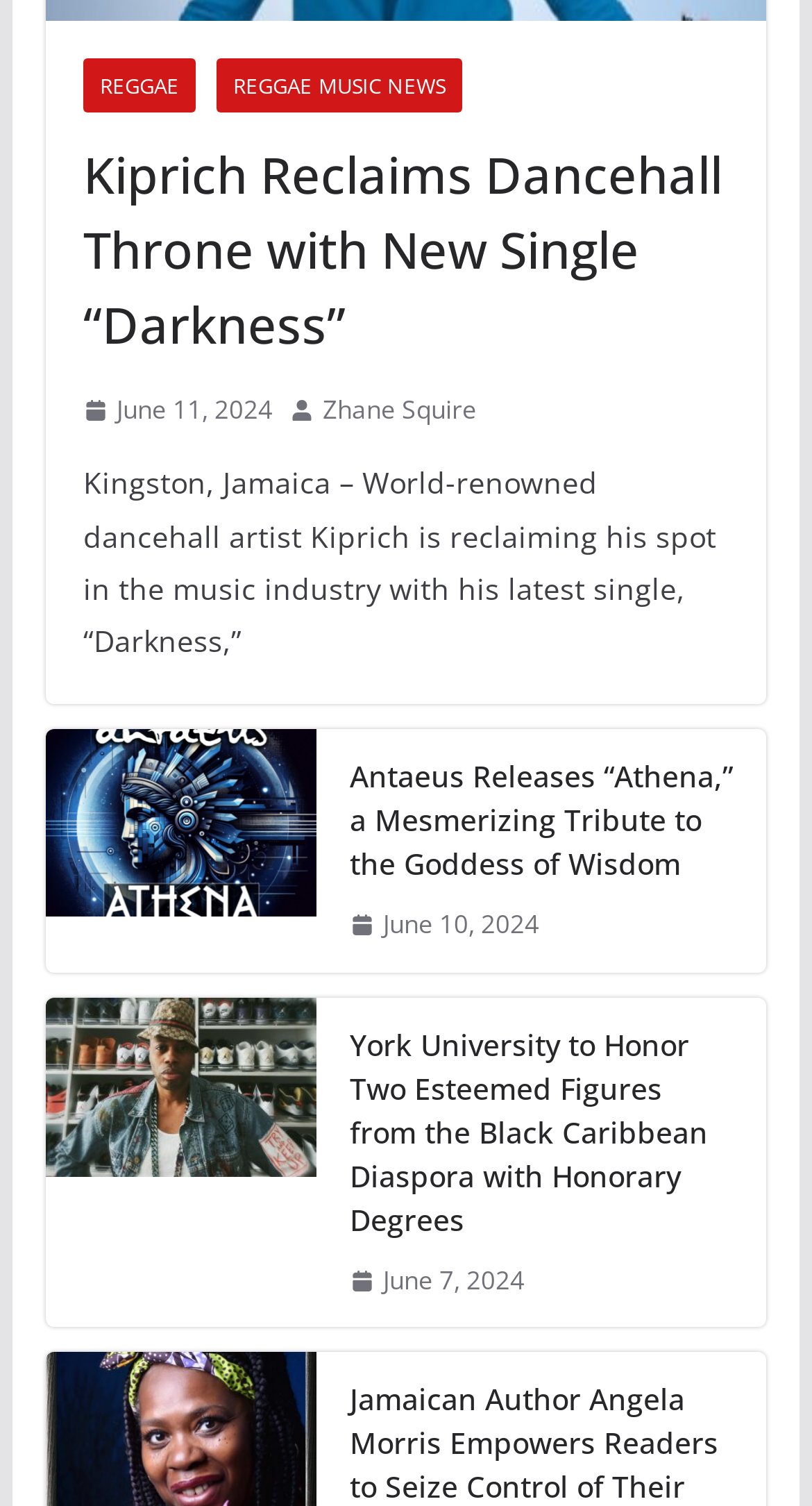Please specify the coordinates of the bounding box for the element that should be clicked to carry out this instruction: "Check the news about Kardinal Offishall". The coordinates must be four float numbers between 0 and 1, formatted as [left, top, right, bottom].

[0.056, 0.662, 0.389, 0.881]